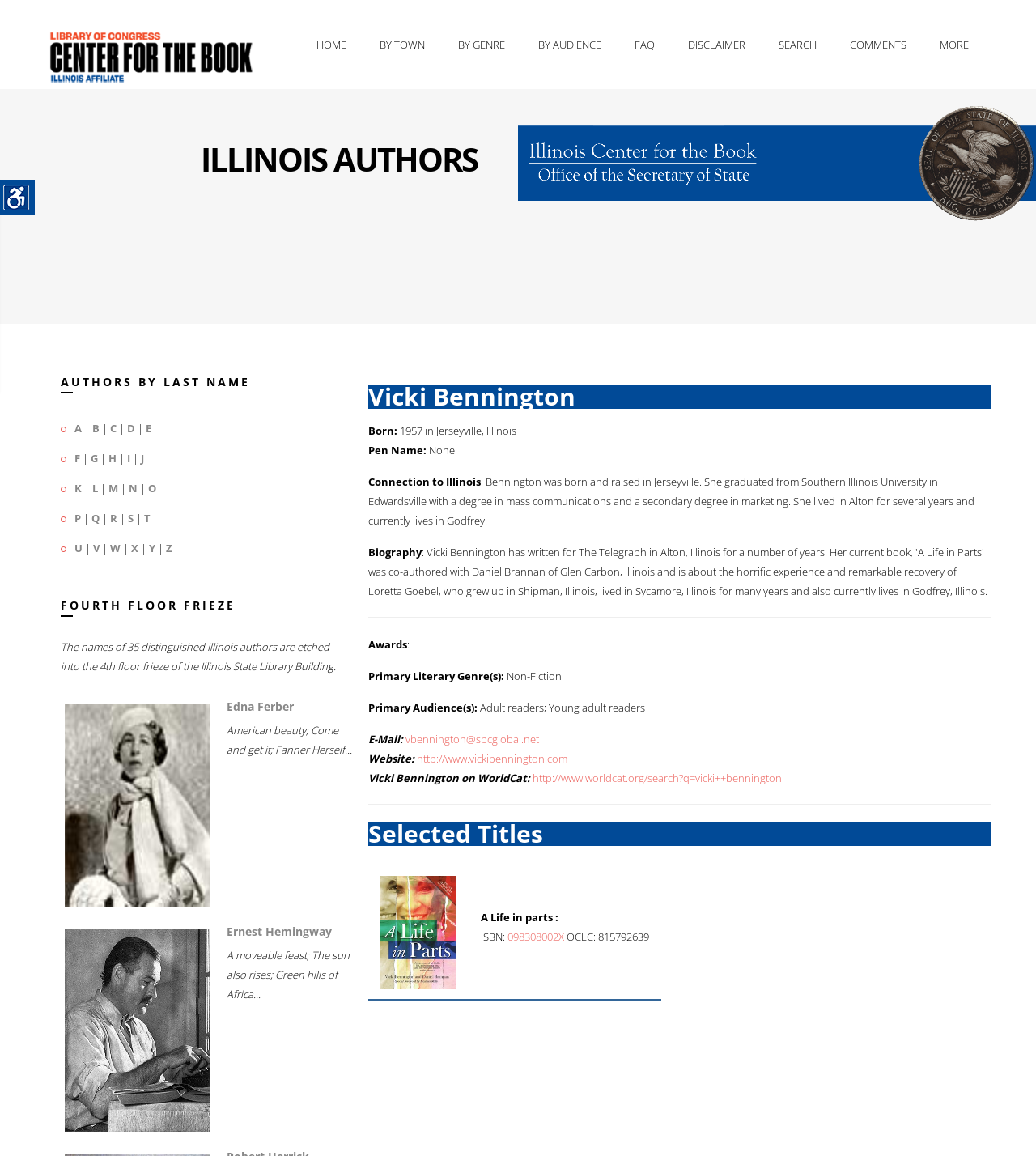Determine the bounding box for the described UI element: "By Town".

[0.356, 0.0, 0.42, 0.077]